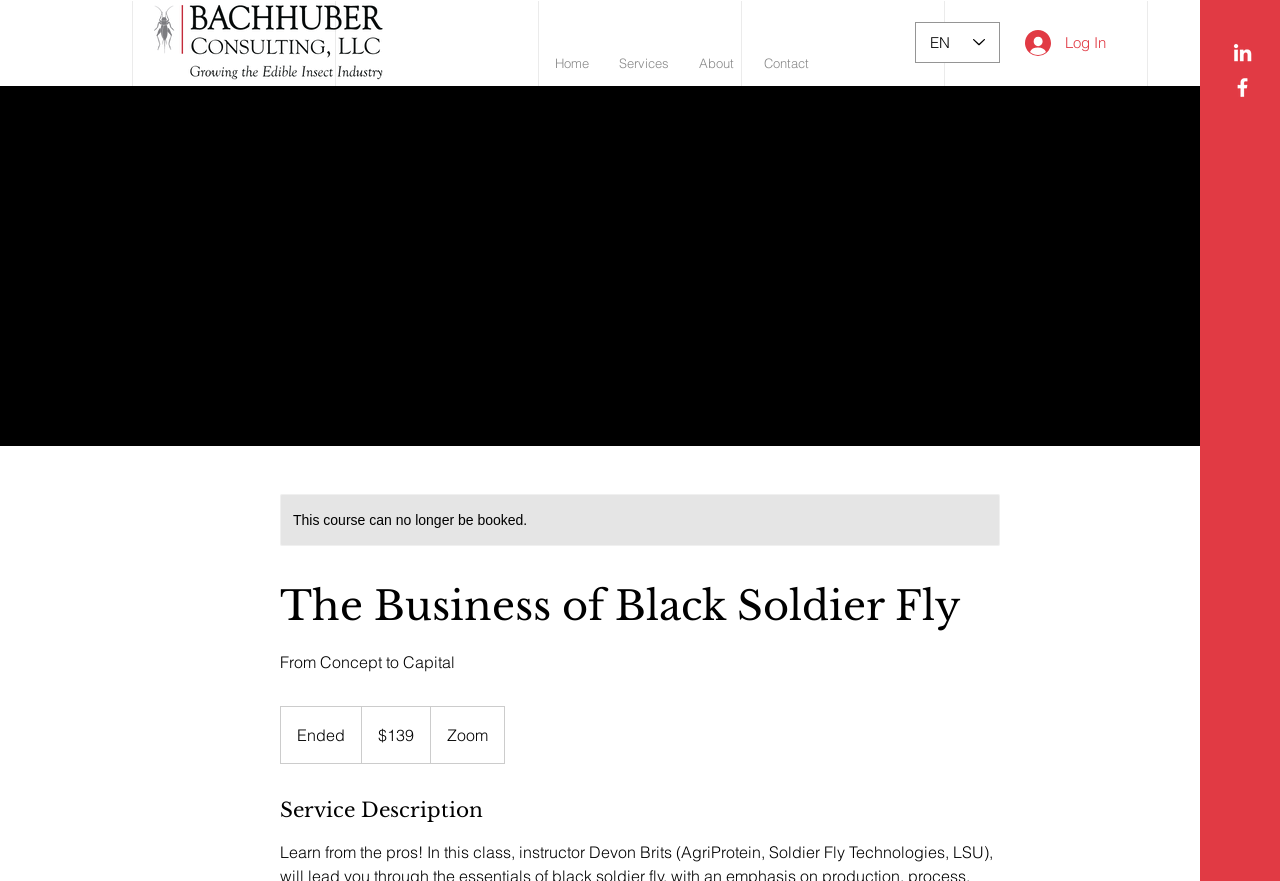What platform is used for the course?
Answer the question with a single word or phrase, referring to the image.

Zoom